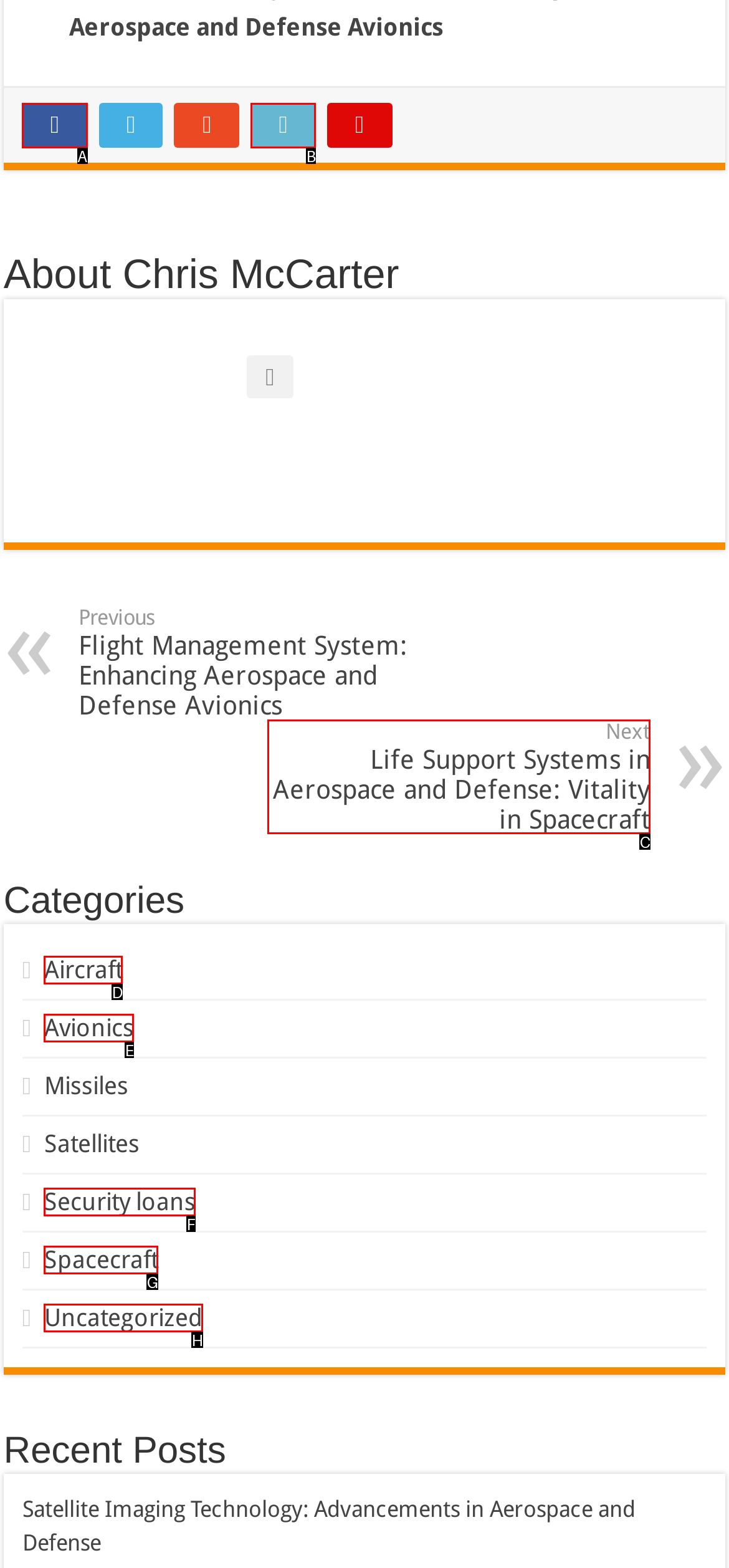Select the correct option from the given choices to perform this task: Go to the next page. Provide the letter of that option.

C